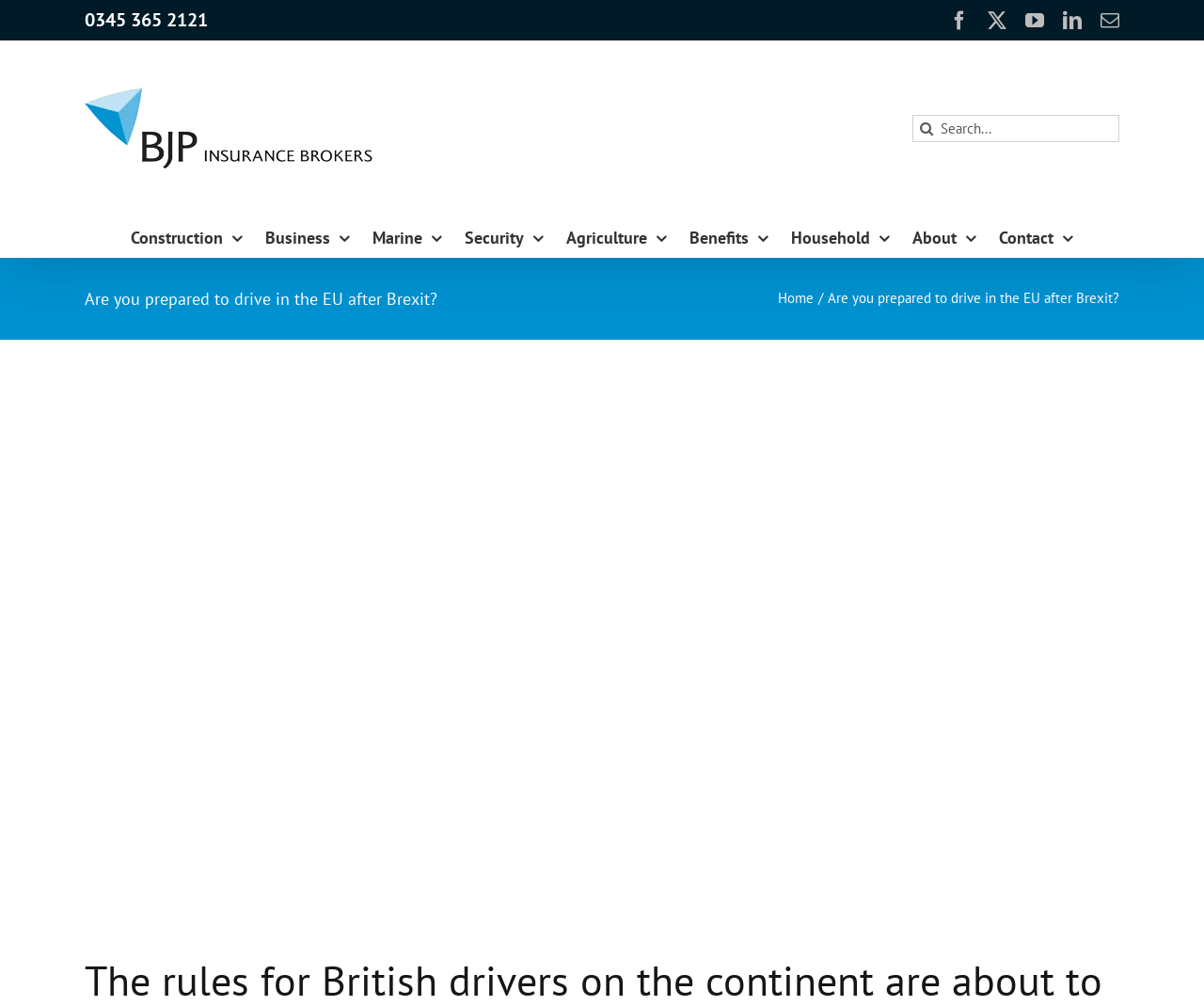Identify the bounding box coordinates for the element you need to click to achieve the following task: "Go to the Construction page". The coordinates must be four float values ranging from 0 to 1, formatted as [left, top, right, bottom].

[0.109, 0.215, 0.202, 0.255]